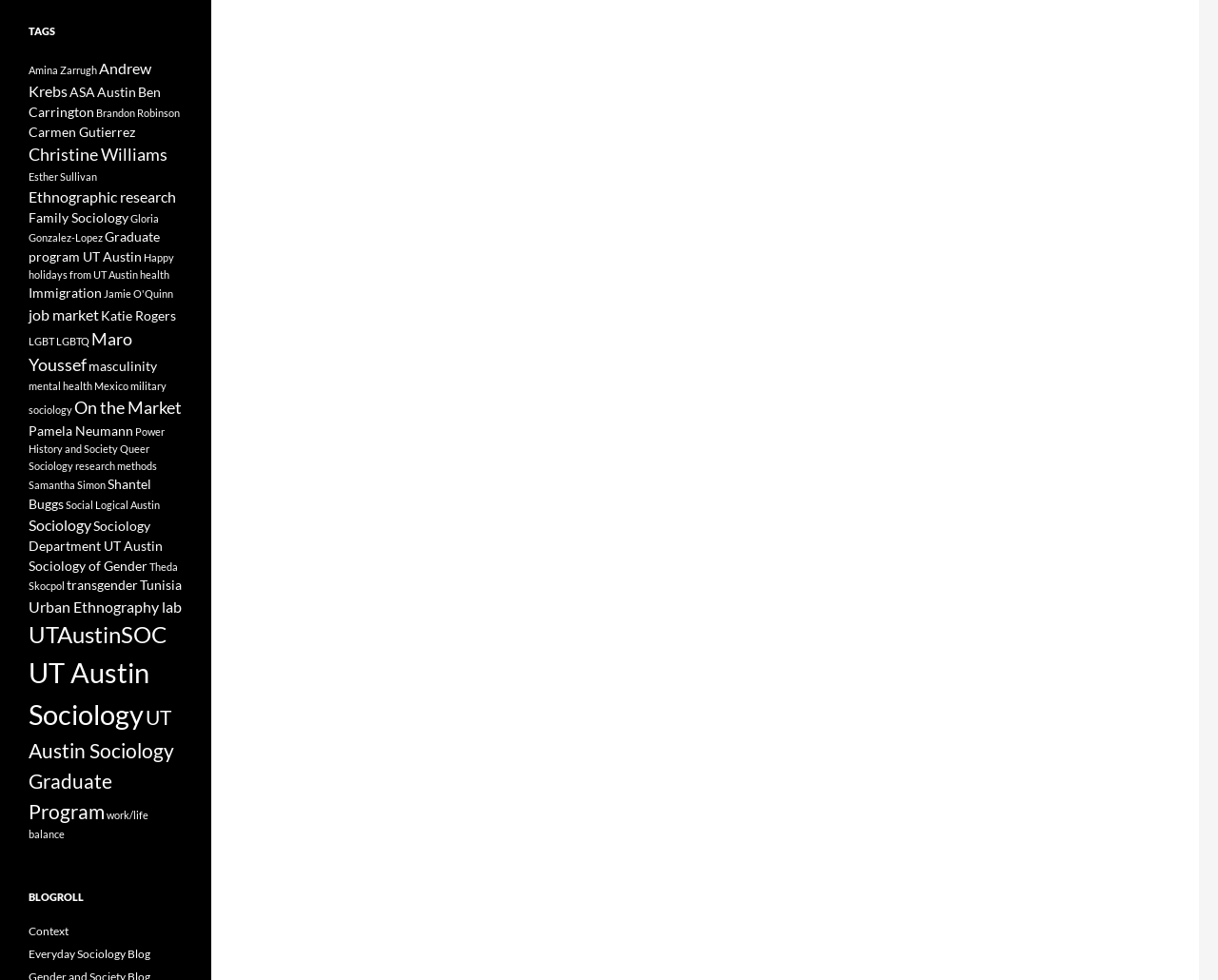Based on the visual content of the image, answer the question thoroughly: What is the last link in the 'TAGS' section?

By examining the last link element in the 'TAGS' section, I can see that its text is 'work/life balance', which suggests that it is the last link in the section.